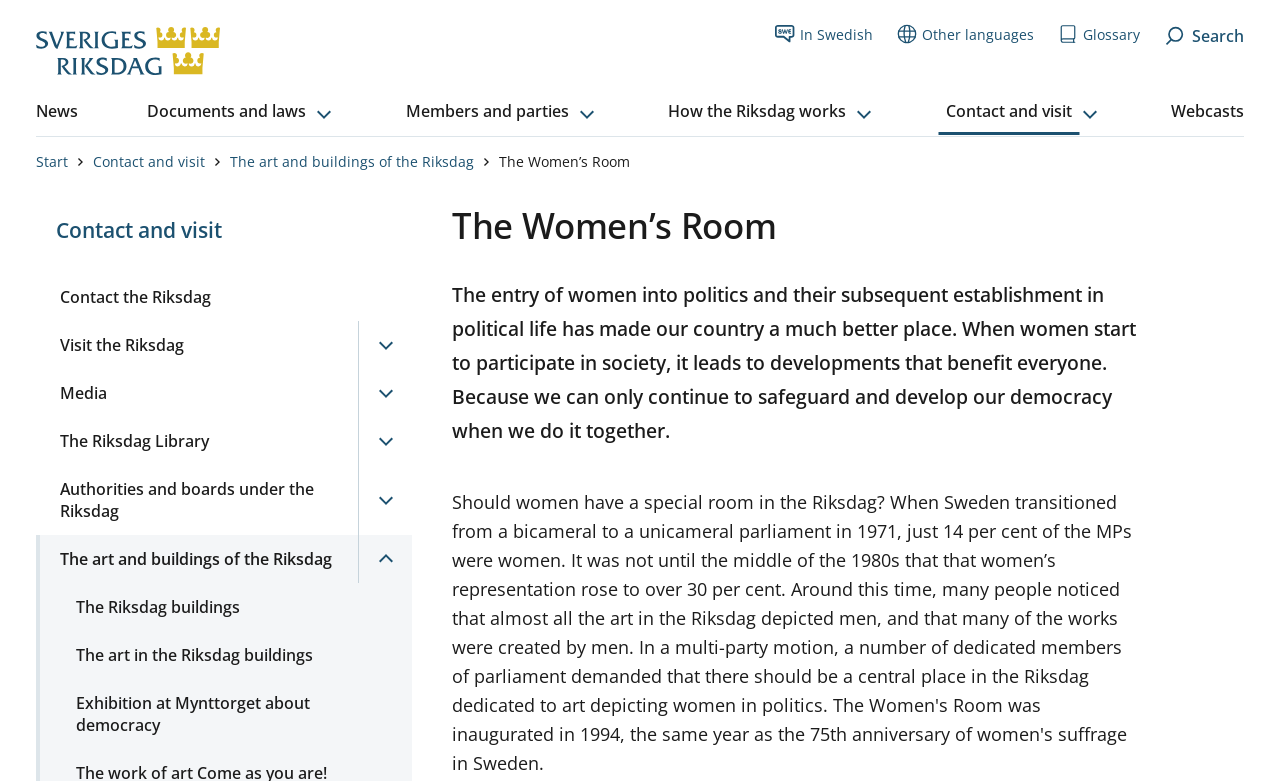Identify the bounding box coordinates of the clickable region to carry out the given instruction: "Visit the Riksdag".

[0.028, 0.41, 0.28, 0.472]